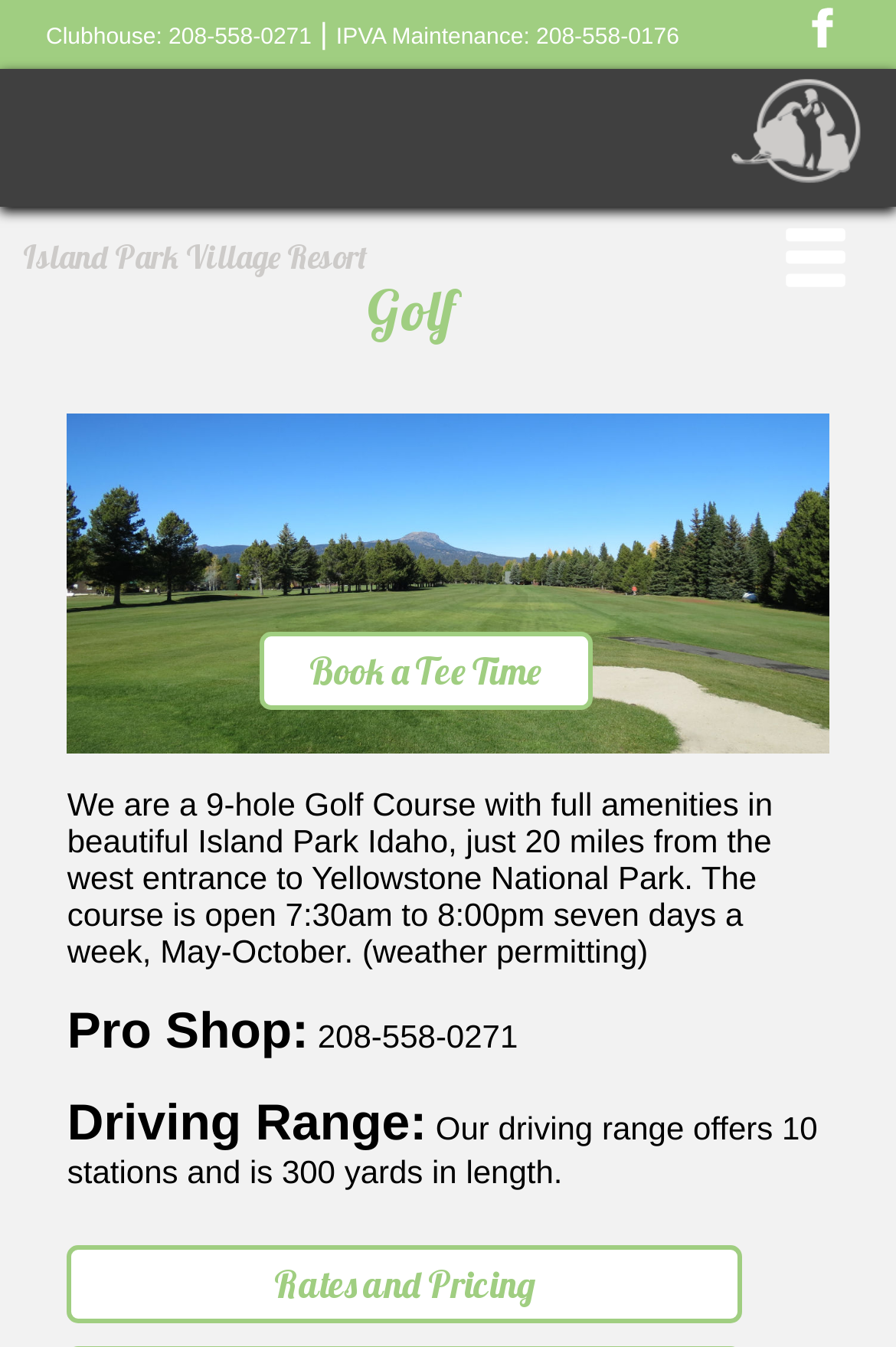What is the phone number of the clubhouse?
Provide a detailed and extensive answer to the question.

I found the phone number of the clubhouse by looking at the link element with the text 'Clubhouse: 208-558-0271' which is located at the top of the webpage.